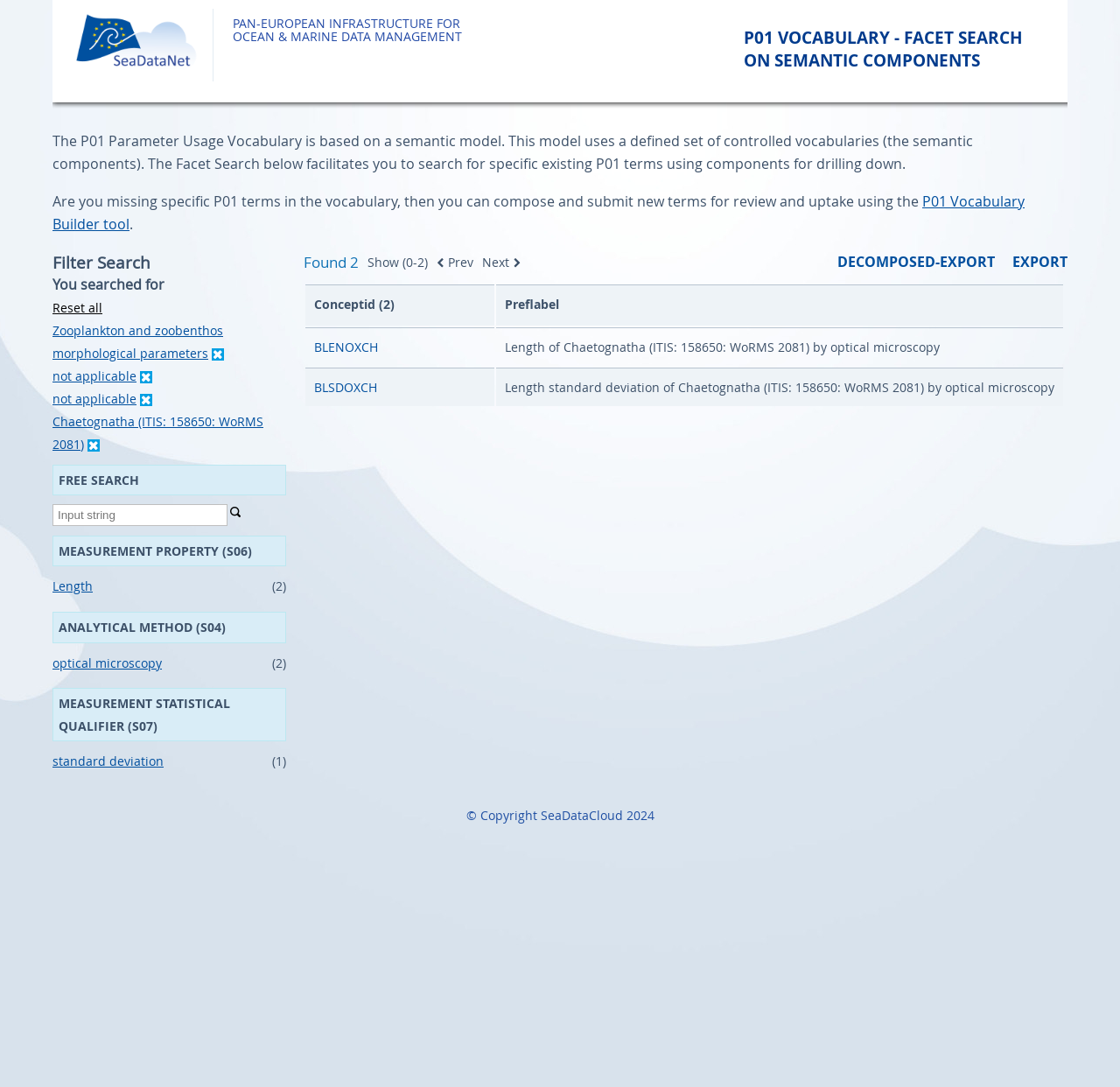Refer to the image and provide an in-depth answer to the question:
What is the name of the vocabulary builder tool?

I found the answer by looking at the link with the text 'P01 Vocabulary Builder tool' which is located below the text 'Are you missing specific P01 terms in the vocabulary, then you can compose and submit new terms for review and uptake using the'.